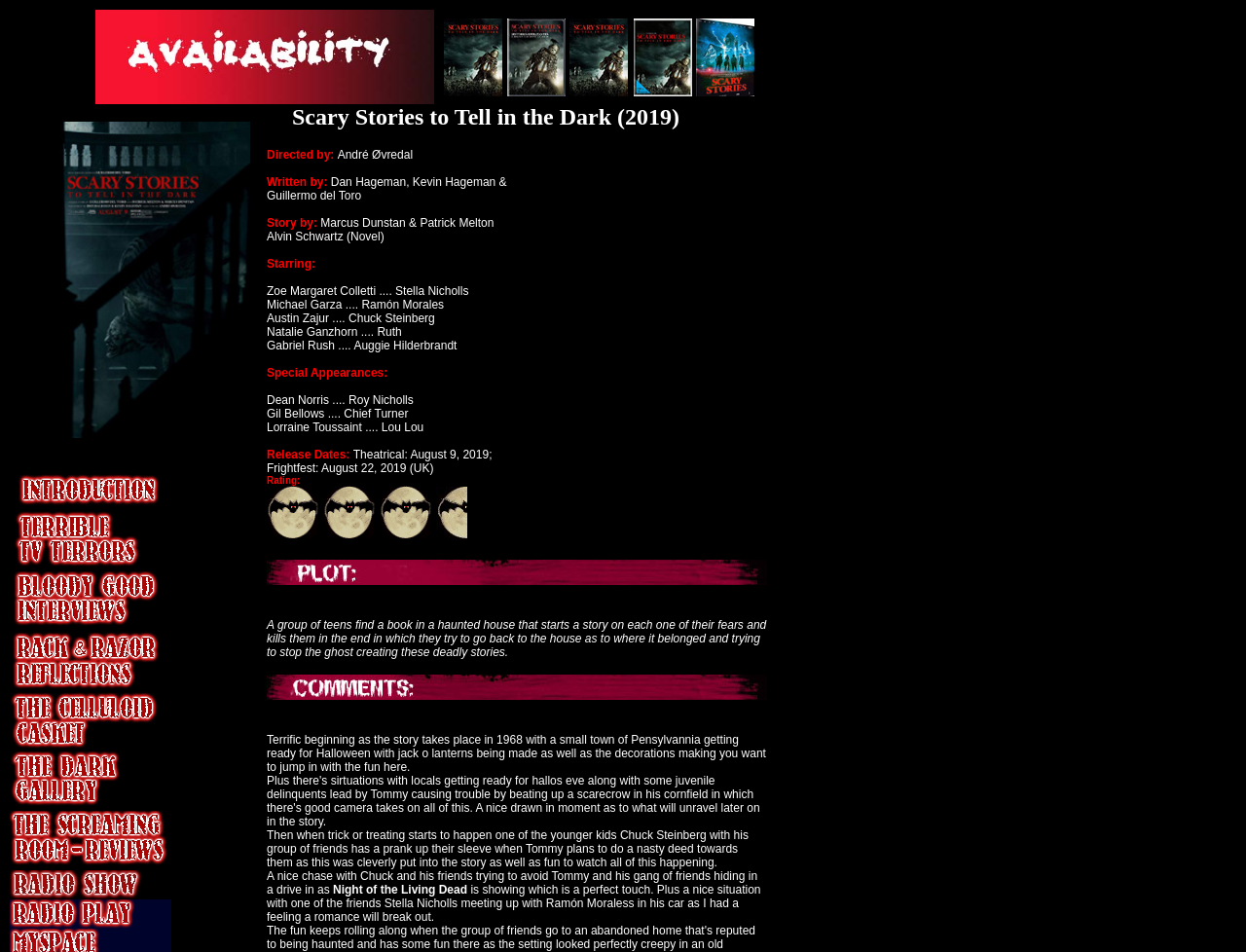Who is the director of the movie?
Identify the answer in the screenshot and reply with a single word or phrase.

André Øvredal